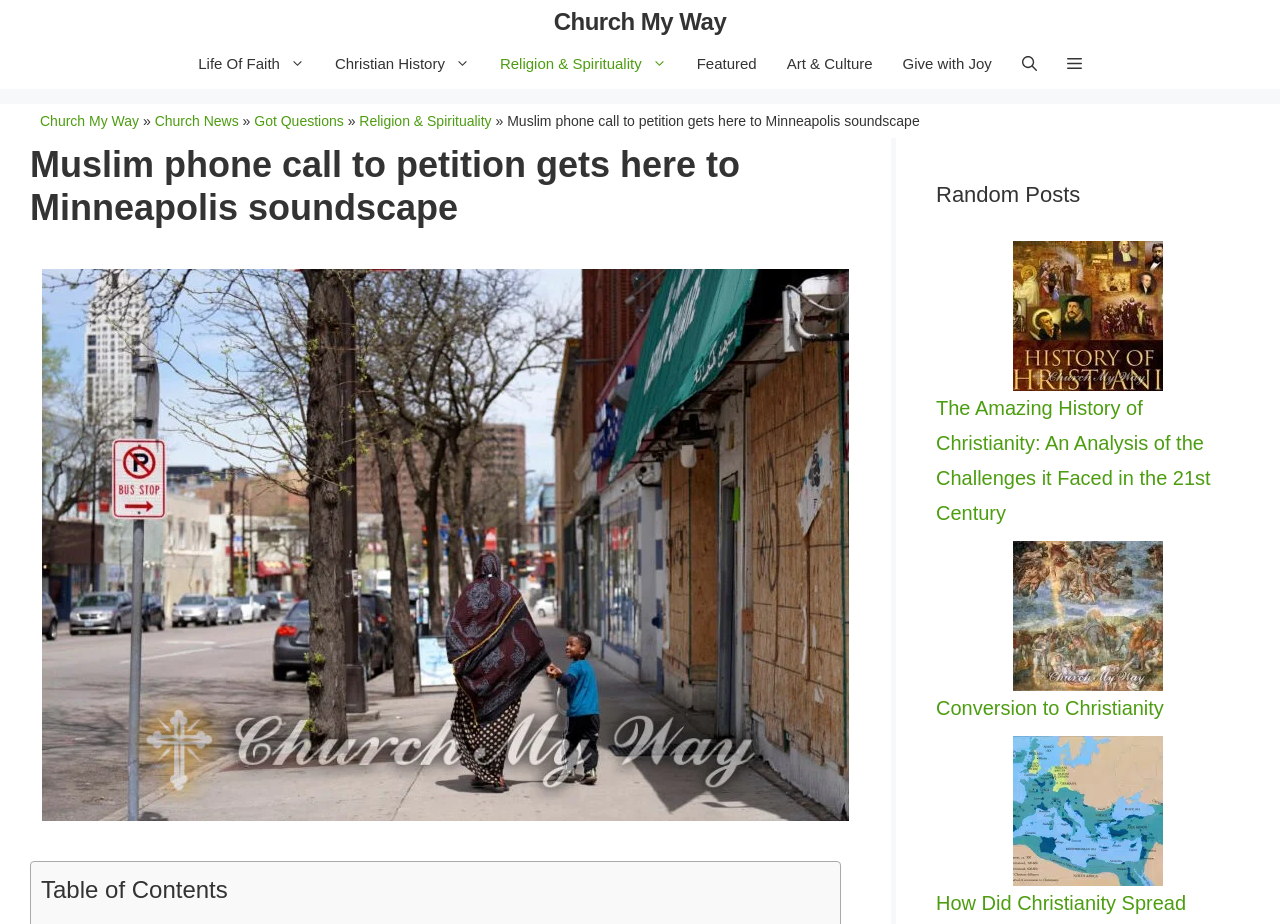Summarize the webpage with a detailed and informative caption.

The webpage is about a news article titled "Muslim phone call to petition gets here to Minneapolis soundscape" from Church My Way. At the top, there is a banner with a link to the site's homepage. Below the banner, there is a navigation menu with links to various categories such as Life Of Faith, Christian History, and Art & Culture.

On the left side, there is a column with links to Church News, Got Questions, and Religion & Spirituality. The main content of the article is located to the right of this column, with a heading that matches the title of the article. The article features an image of a woman and a child walking down a street in the predominantly Somali neighborhood of Cedar-Riverside in Minneapolis.

Below the article, there is a section titled "Random Posts" with links to several other articles, each accompanied by an image. The articles are about Christianity, including its history, challenges, and spread globally. The images are related to the content of each article.